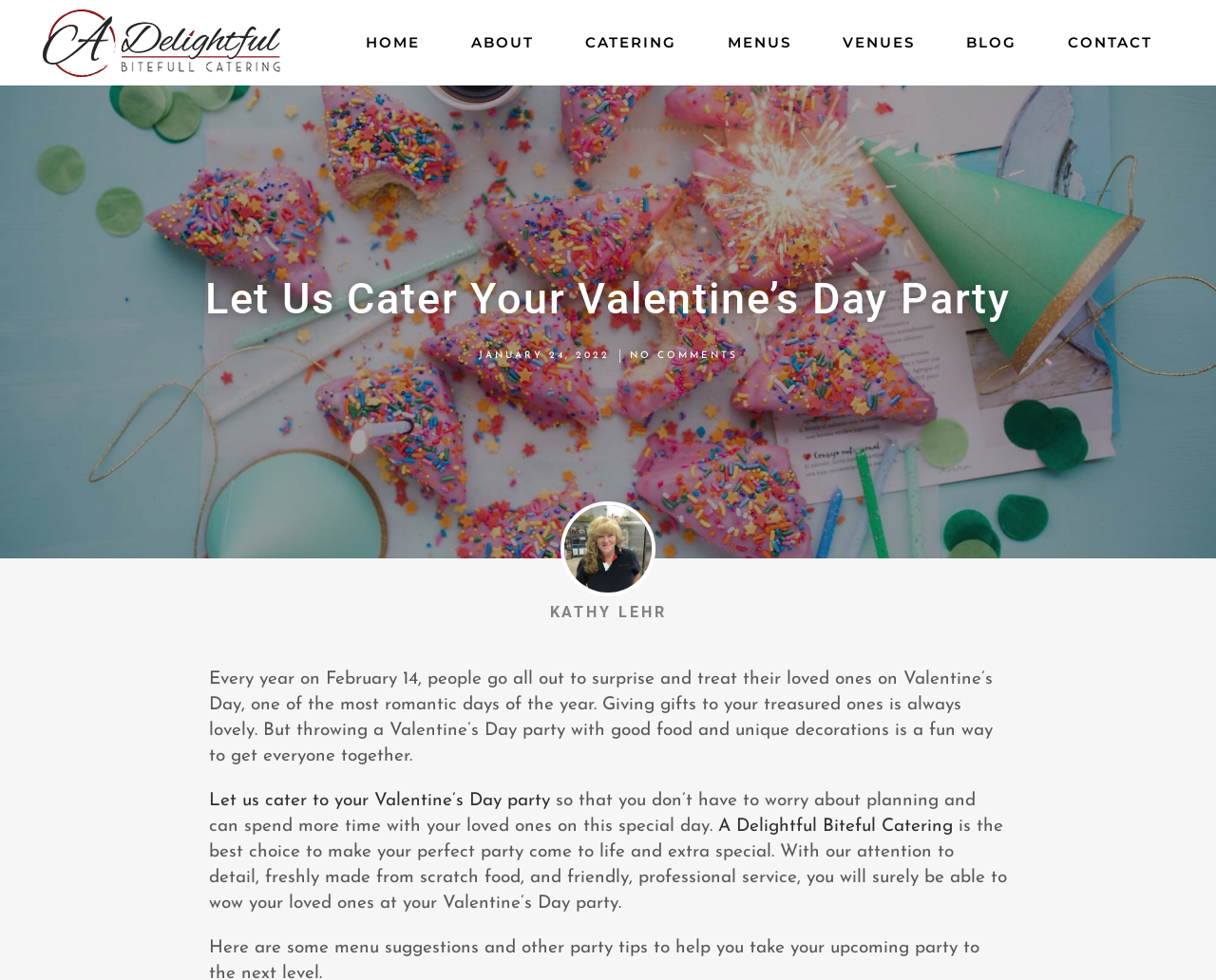Please find and report the primary heading text from the webpage.

Let Us Cater Your Valentine’s Day Party